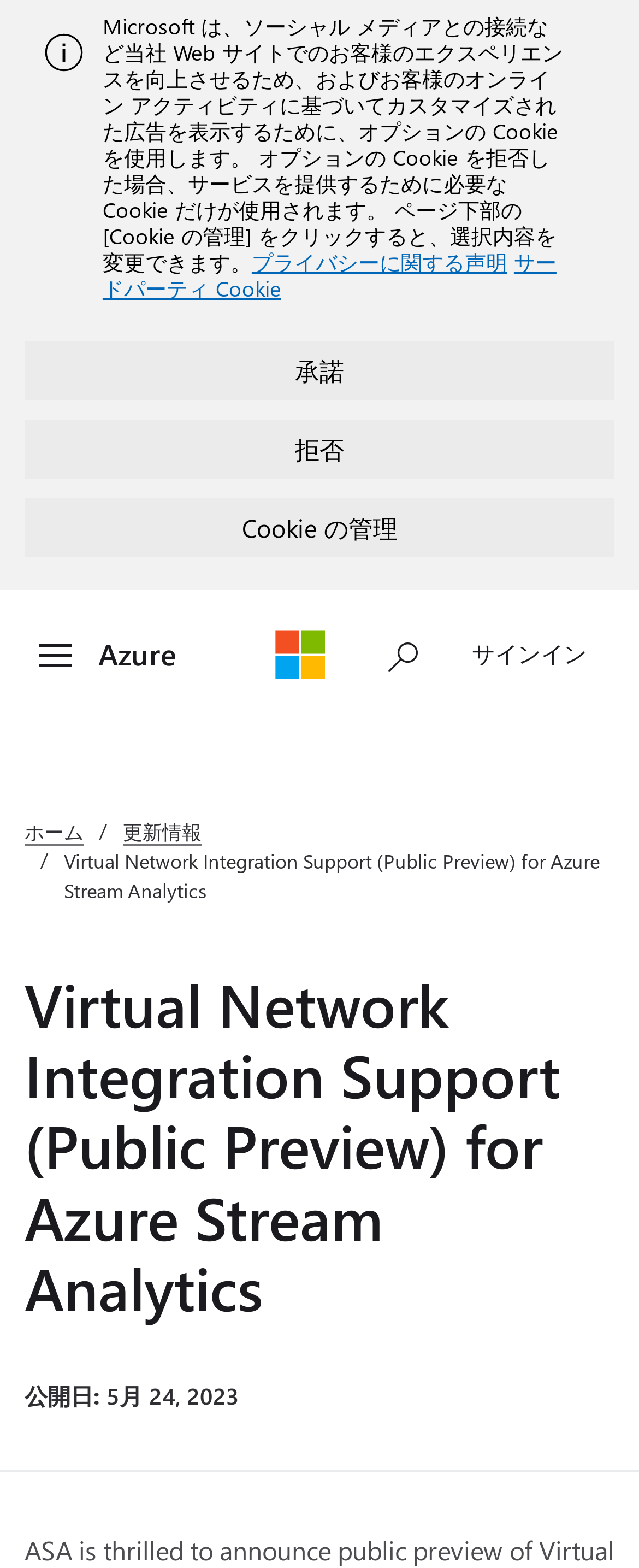Given the element description サードパーティ Cookie, identify the bounding box coordinates for the UI element on the webpage screenshot. The format should be (top-left x, top-left y, bottom-right x, bottom-right y), with values between 0 and 1.

[0.161, 0.158, 0.871, 0.192]